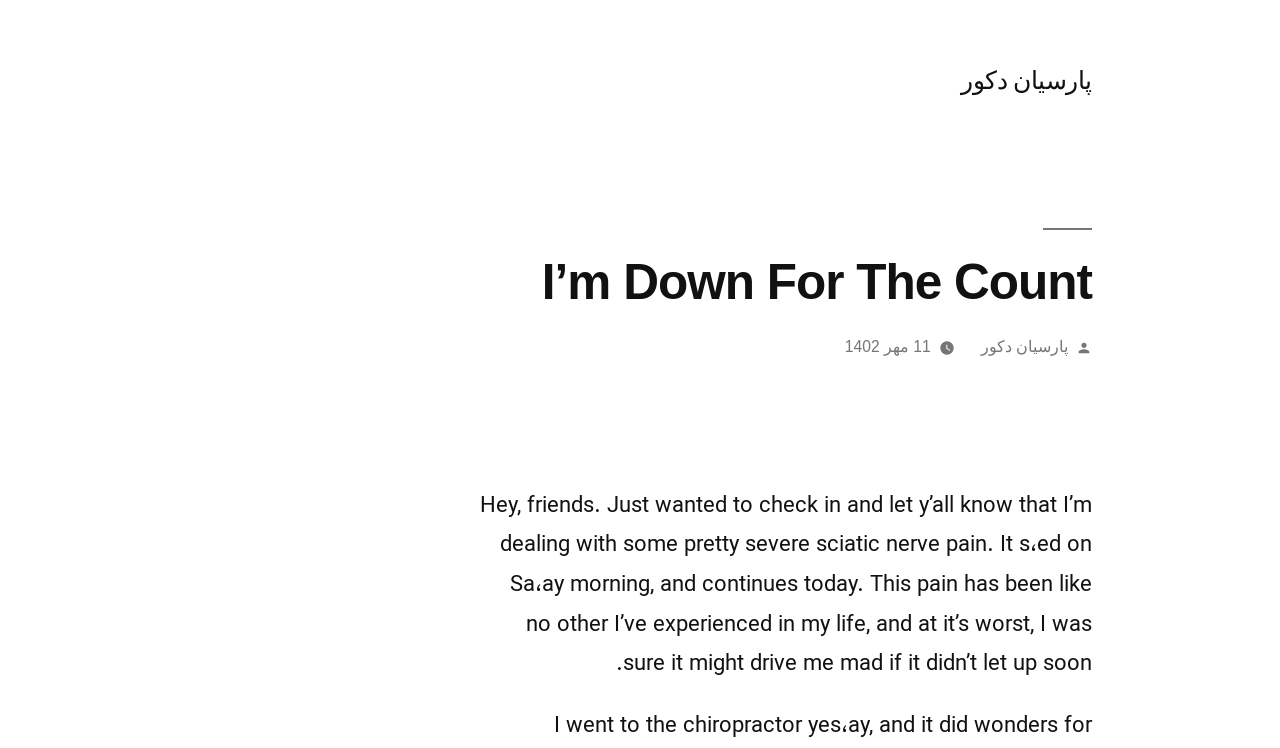Please provide a brief answer to the question using only one word or phrase: 
What is the author's tone in the text?

concerned